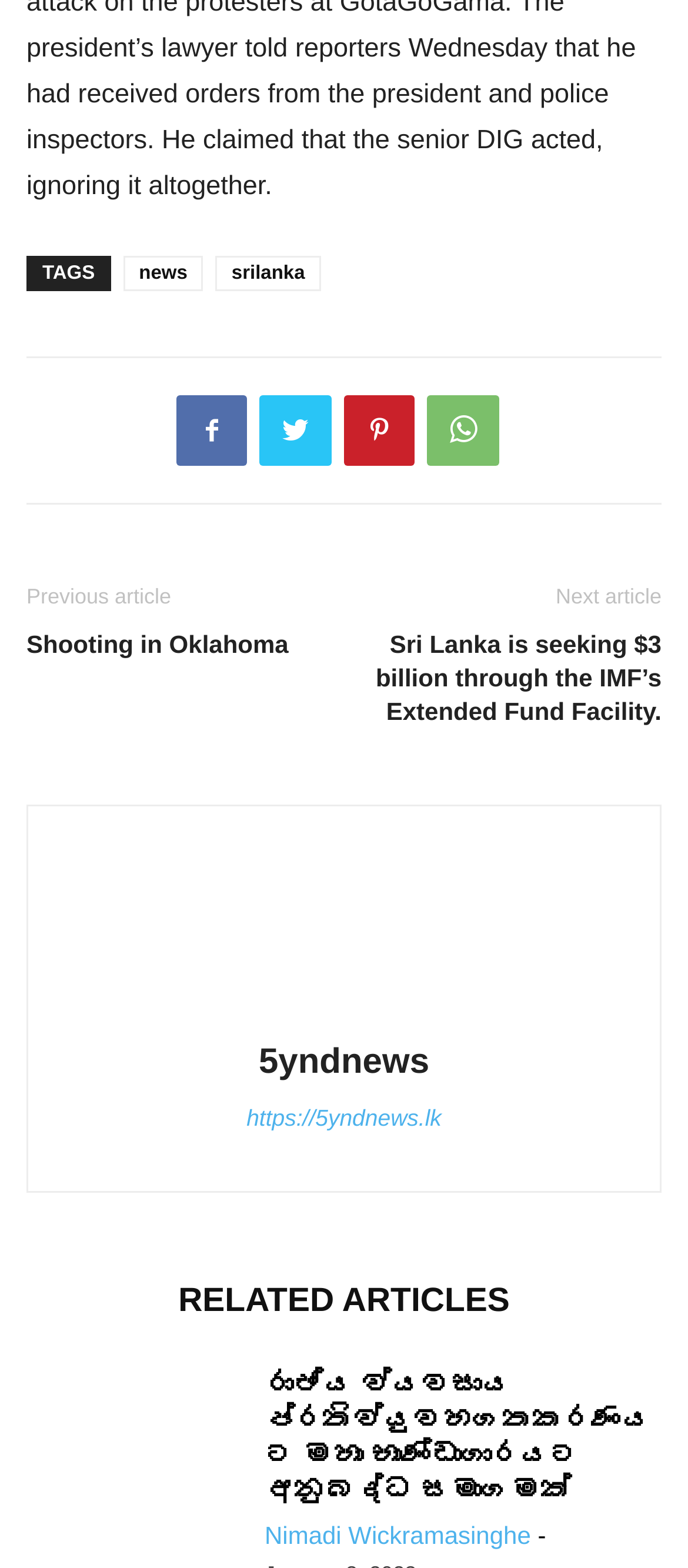What is the text of the first related article?
Answer the question with a thorough and detailed explanation.

I looked at the section labeled 'RELATED ARTICLES' and found the first article, which has the given text.